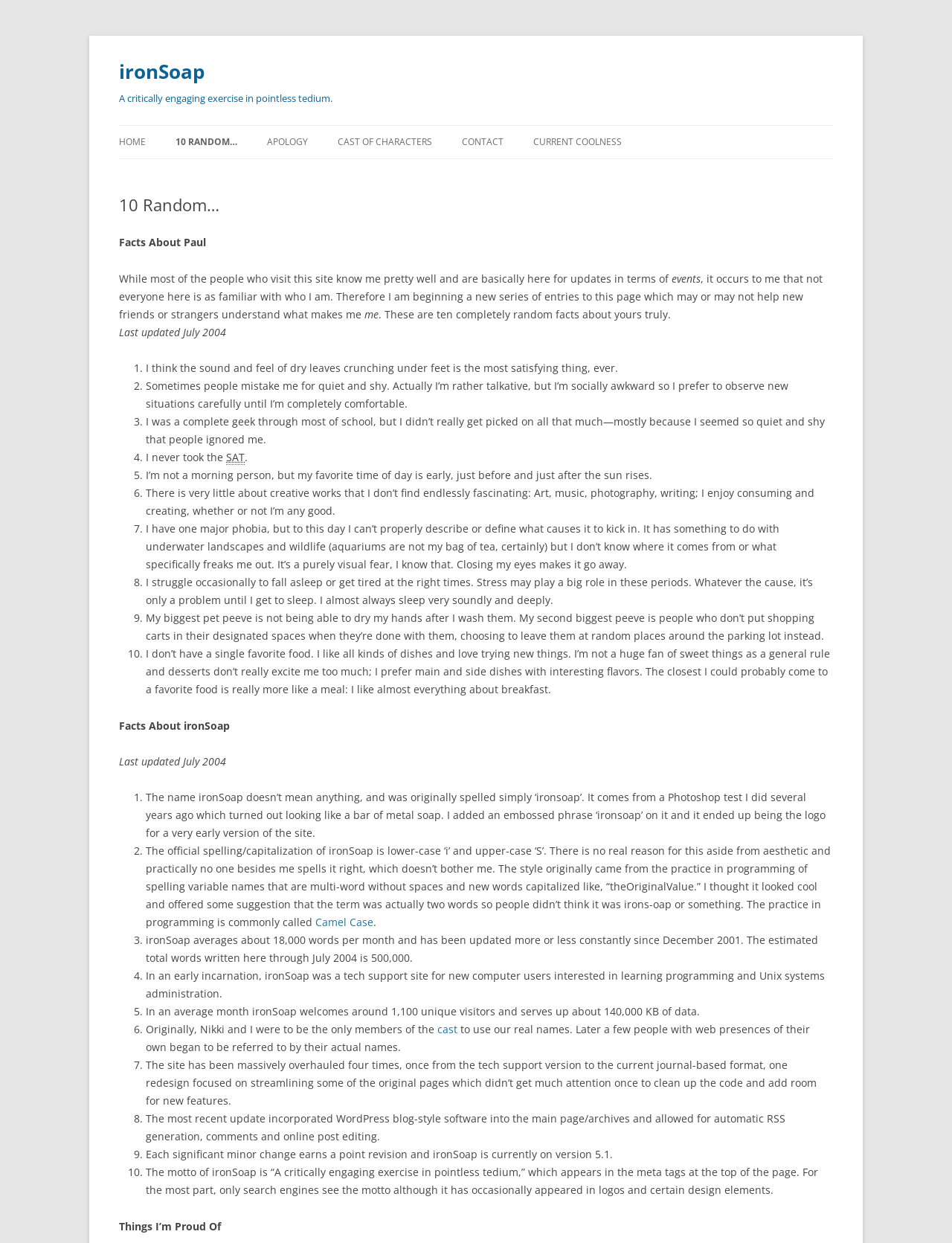Analyze the image and provide a detailed answer to the question: What is the motto of ironSoap?

The motto of ironSoap is mentioned in the section 'Facts About ironSoap', where it is stated that 'The motto of ironSoap is “A critically engaging exercise in pointless tedium,” which appears in the meta tags at the top of the page.' This provides the answer to the question.